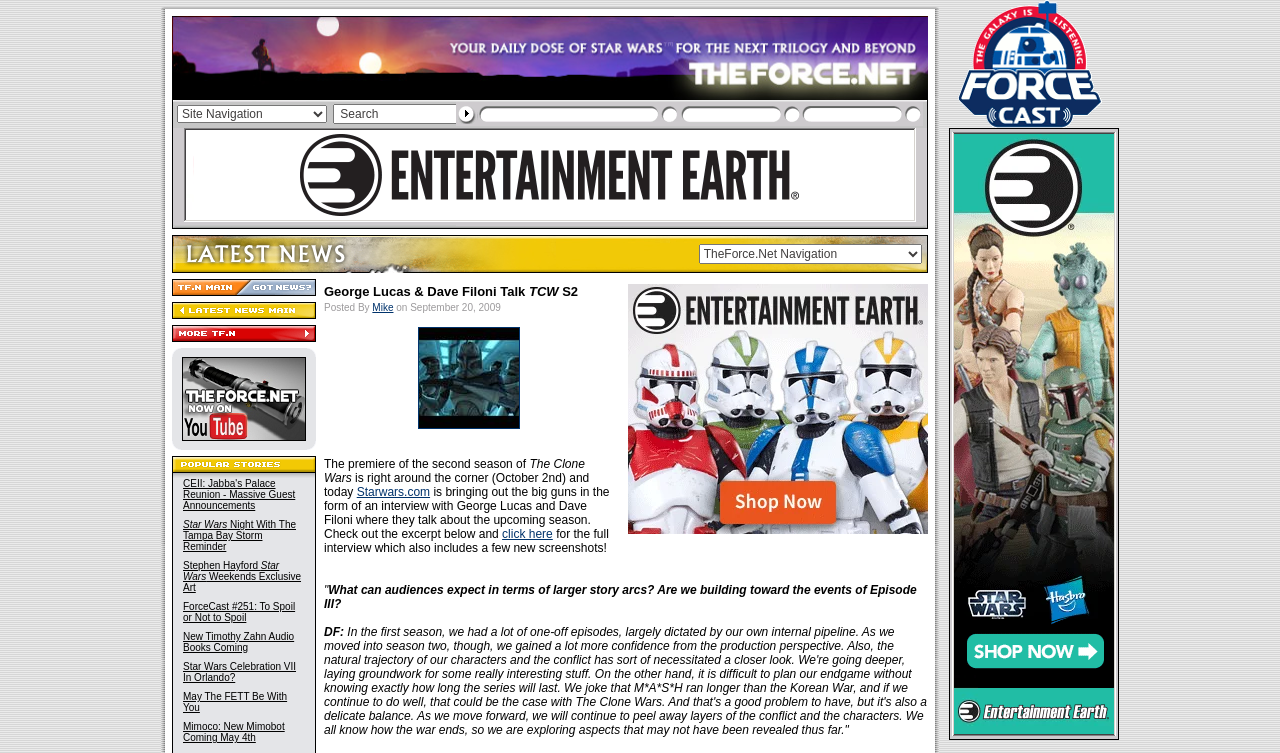What type of content does the website likely have?
Please use the visual content to give a single word or phrase answer.

Star Wars news and information